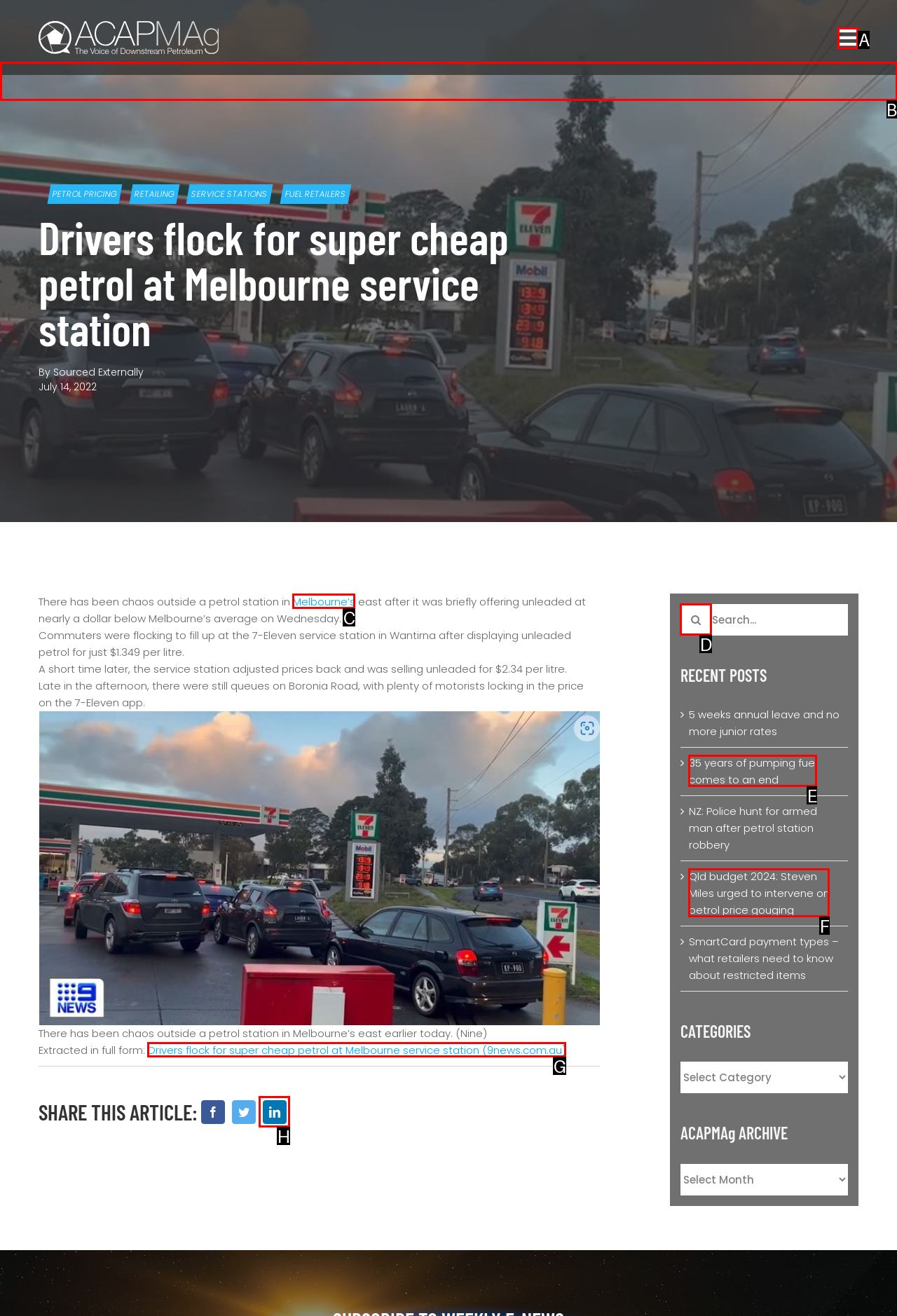Identify the correct HTML element to click for the task: Toggle navigation menu. Provide the letter of your choice.

A